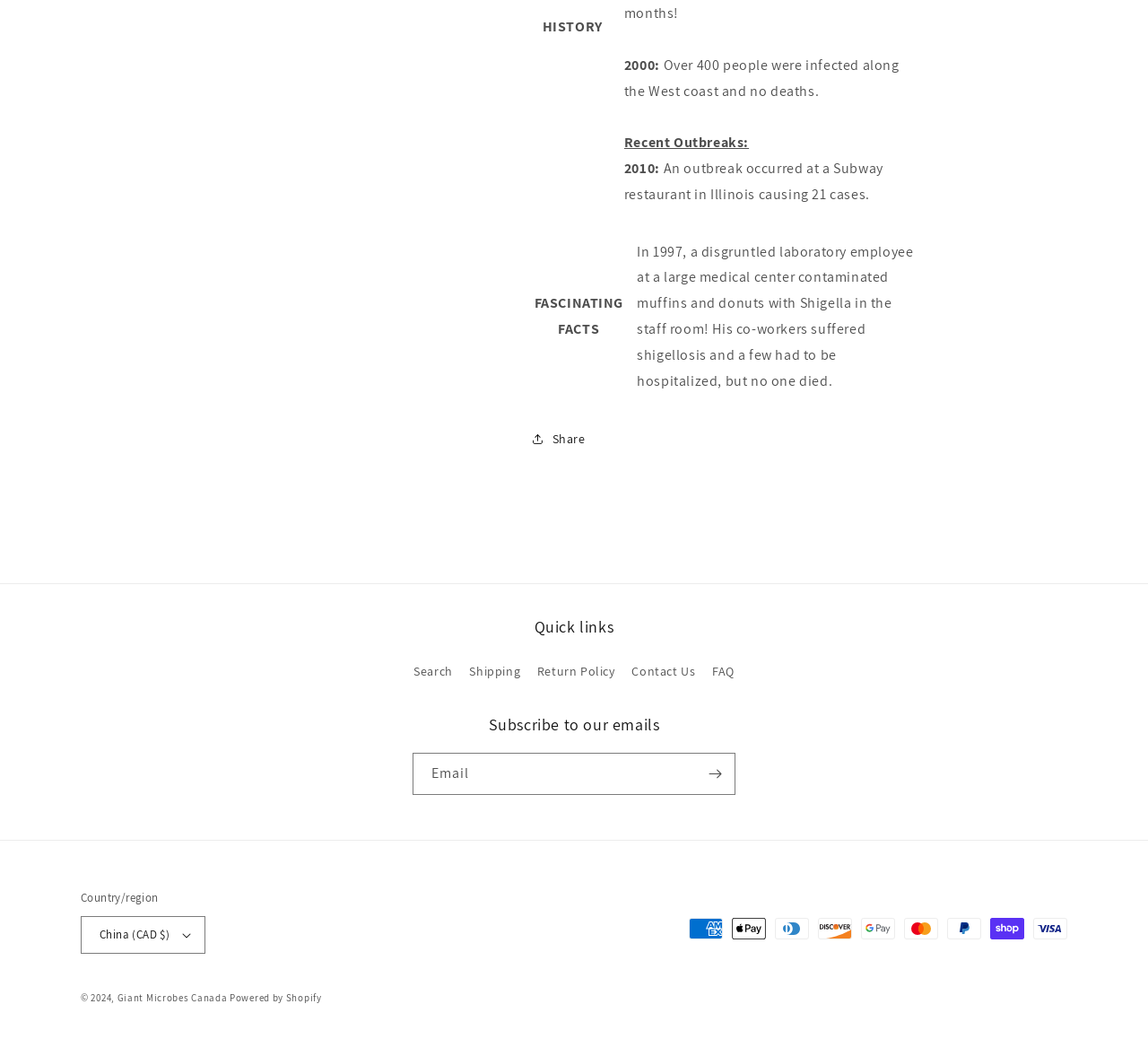Locate the bounding box coordinates of the area to click to fulfill this instruction: "Click the Share button". The bounding box should be presented as four float numbers between 0 and 1, in the order [left, top, right, bottom].

[0.463, 0.404, 0.51, 0.442]